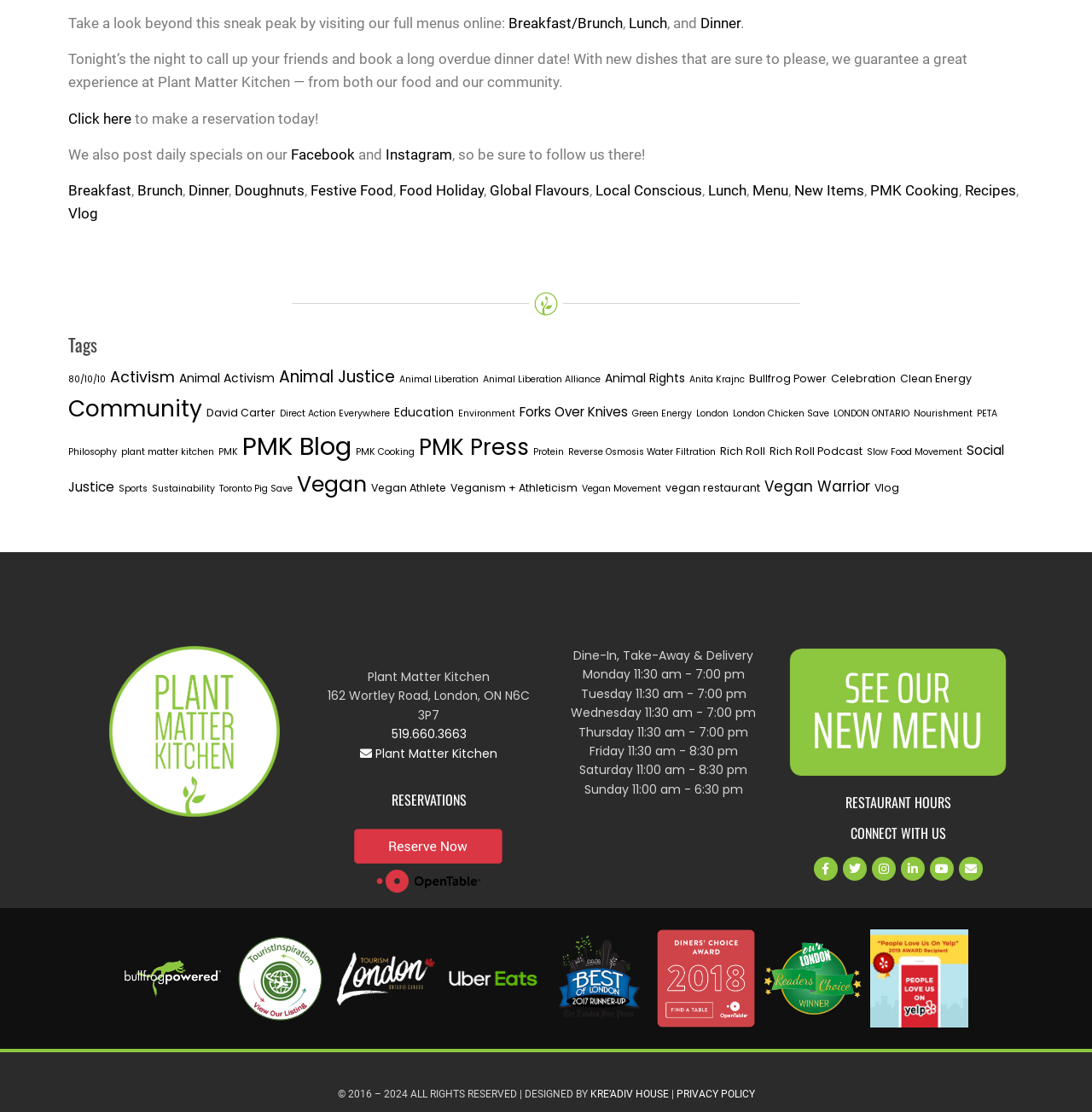Please provide the bounding box coordinates for the element that needs to be clicked to perform the instruction: "Follow on Facebook by clicking the link". The coordinates must consist of four float numbers between 0 and 1, formatted as [left, top, right, bottom].

[0.266, 0.131, 0.325, 0.146]